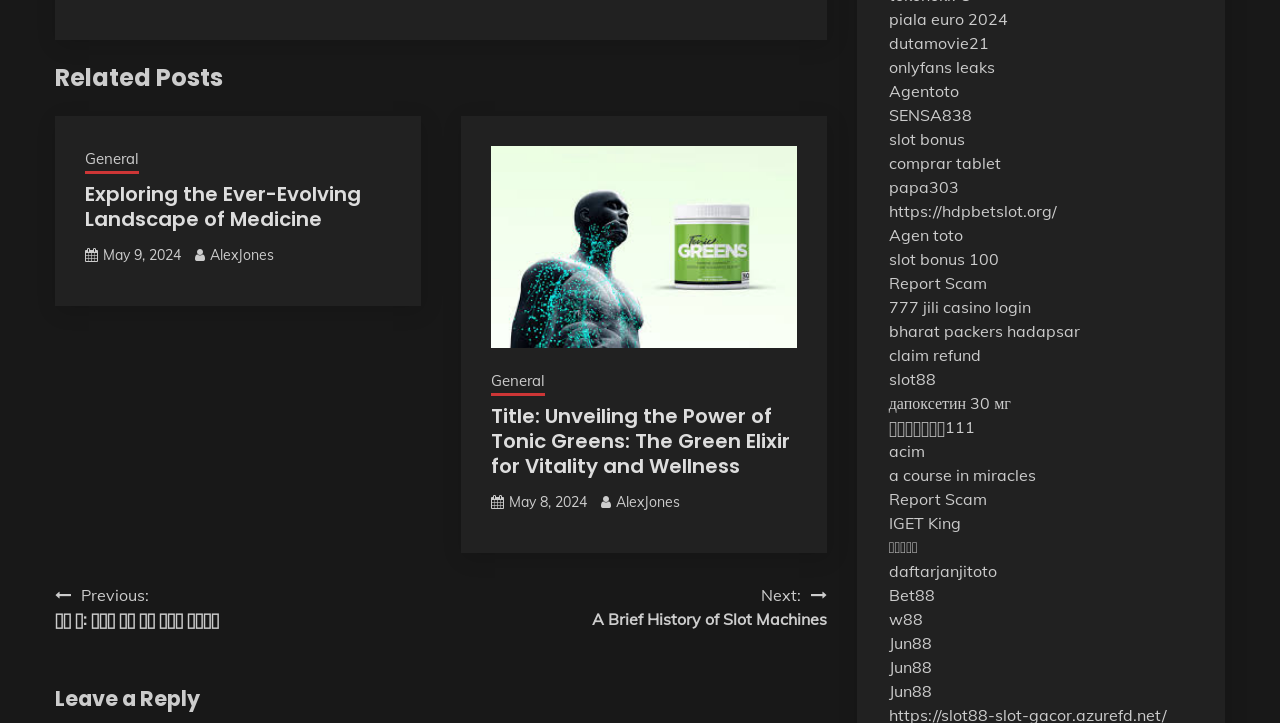Predict the bounding box of the UI element that fits this description: "dutamovie21".

[0.694, 0.045, 0.772, 0.073]